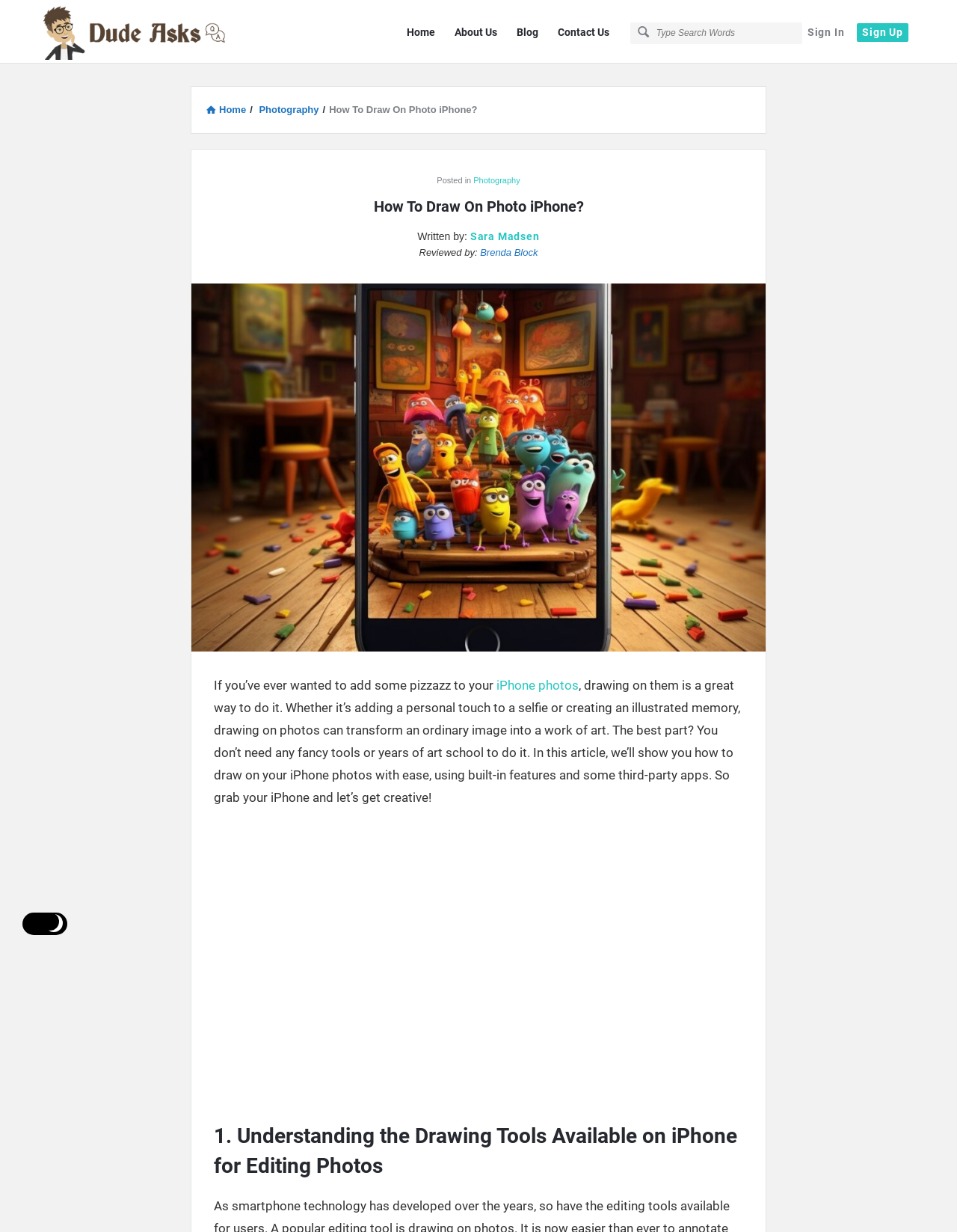Predict the bounding box coordinates of the UI element that matches this description: "name="search" placeholder="Type Search Words"". The coordinates should be in the format [left, top, right, bottom] with each value between 0 and 1.

[0.658, 0.018, 0.838, 0.036]